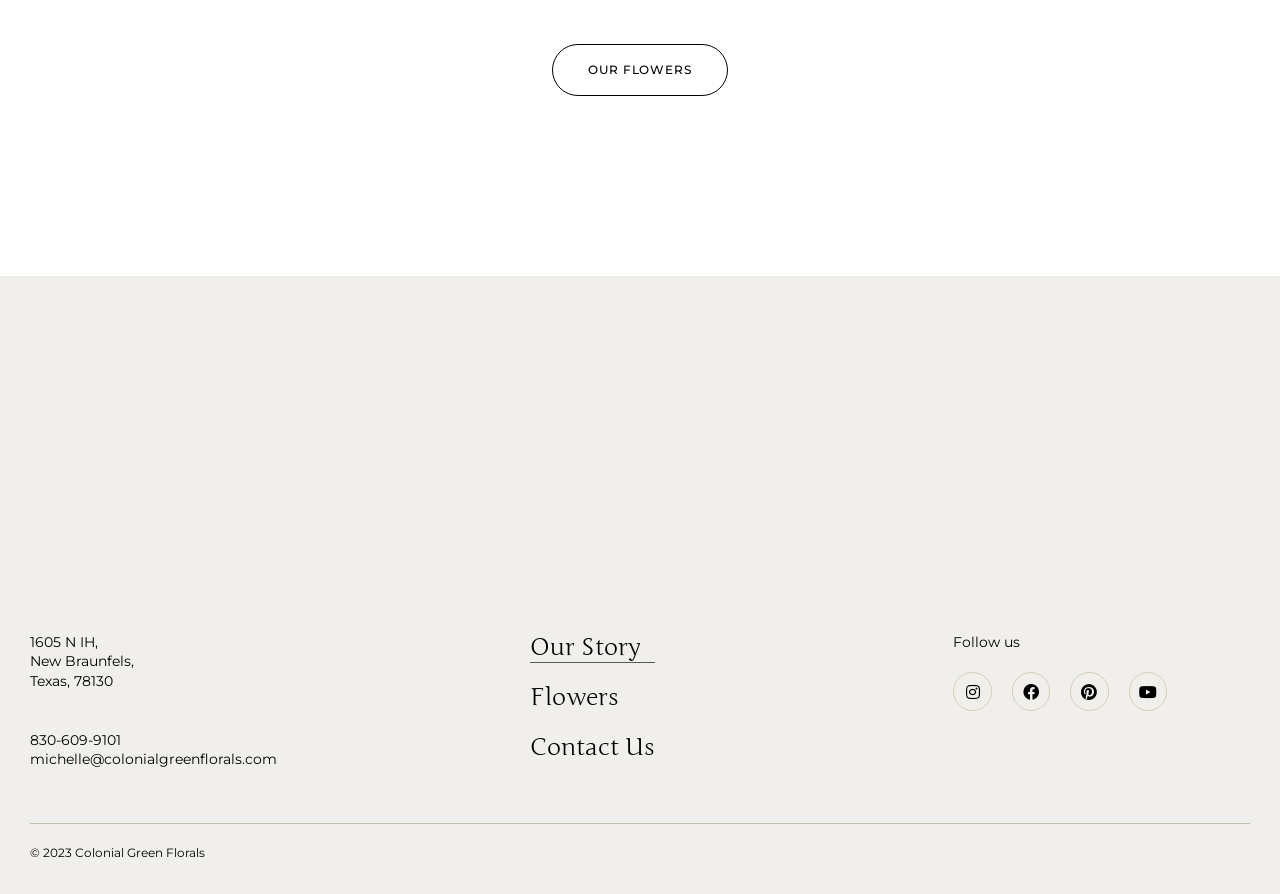Find the bounding box coordinates for the area that should be clicked to accomplish the instruction: "Click on OUR FLOWERS button".

[0.431, 0.05, 0.569, 0.107]